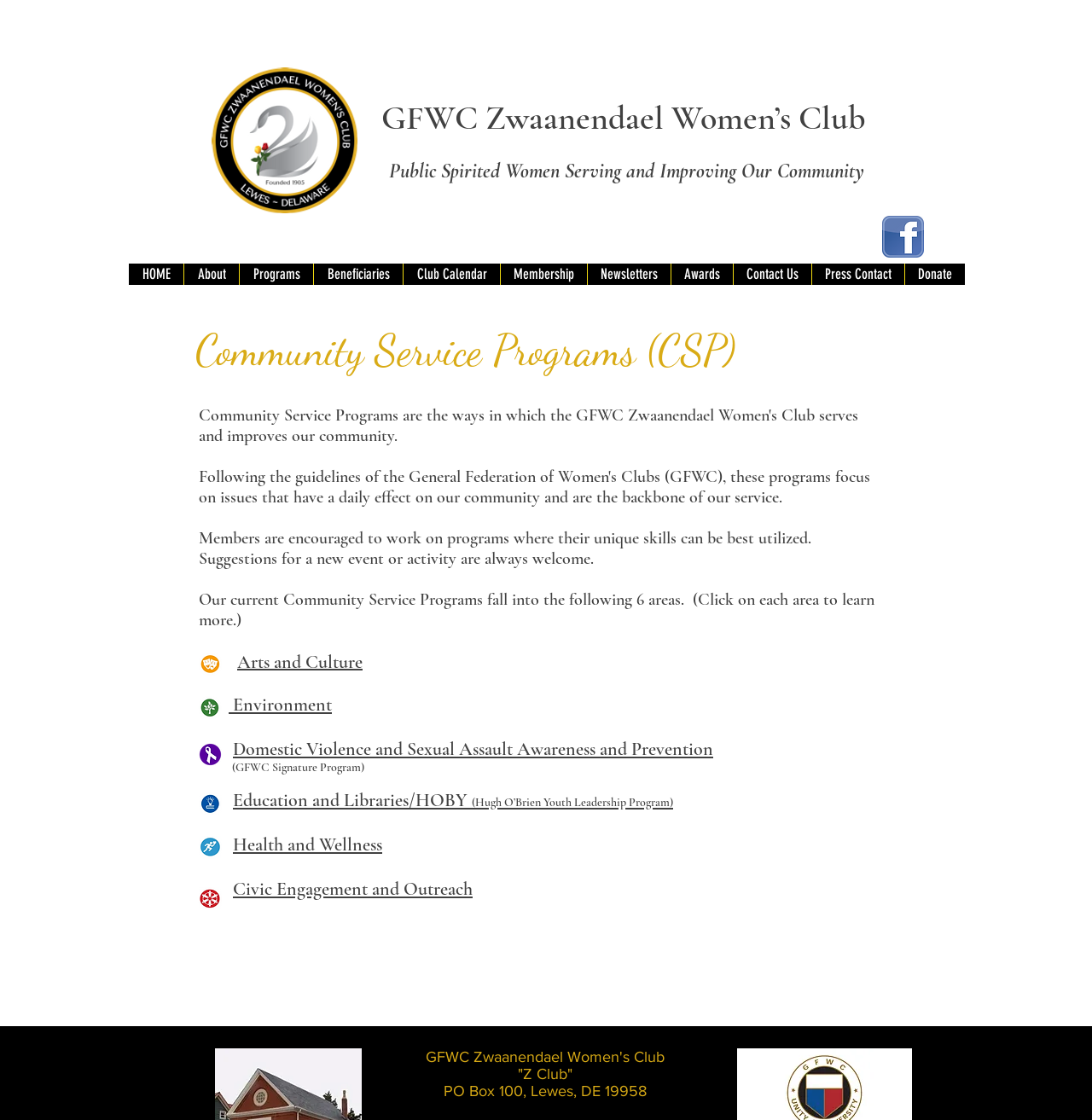What are the six areas of Community Service Programs? Please answer the question using a single word or phrase based on the image.

Arts and Culture, Environment, Domestic Violence, Education, Health, Civic Engagement